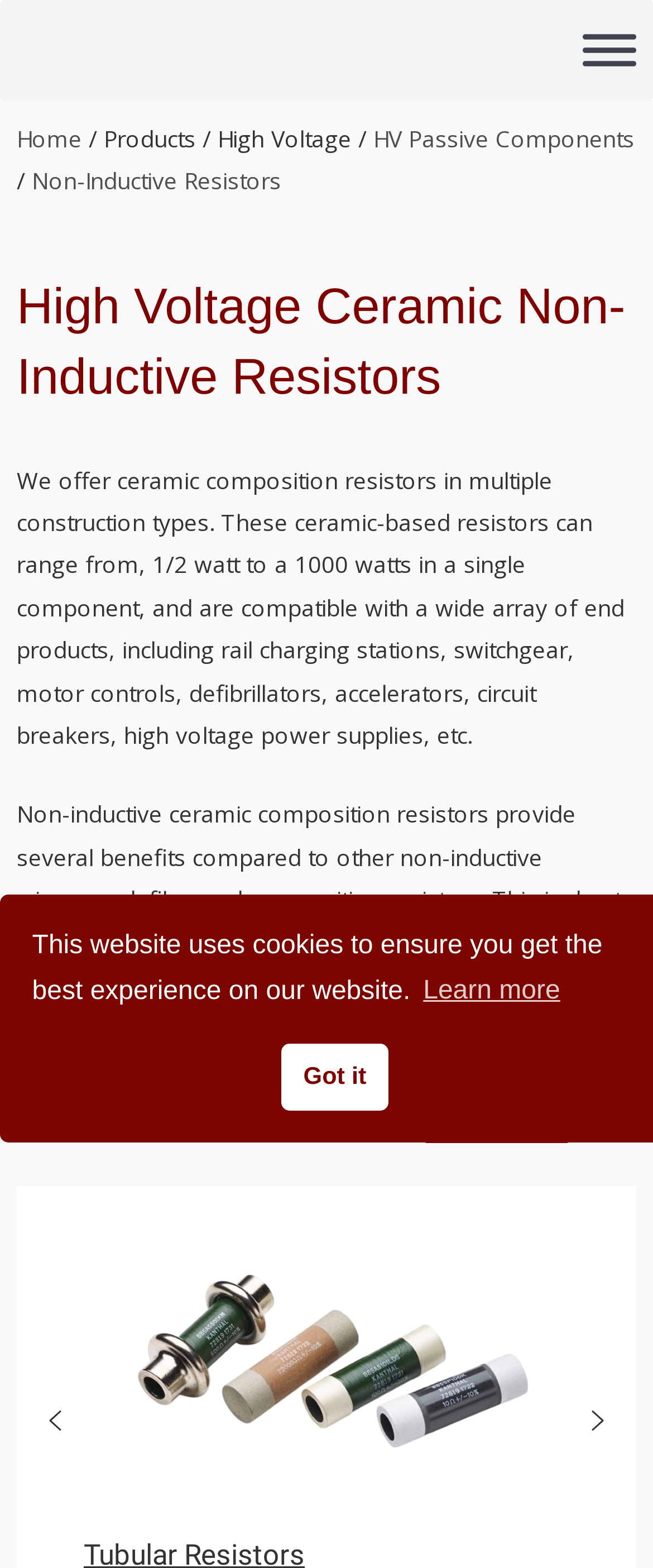Can you find the bounding box coordinates for the element to click on to achieve the instruction: "Click the Toggle Menu button"?

[0.892, 0.022, 0.974, 0.042]